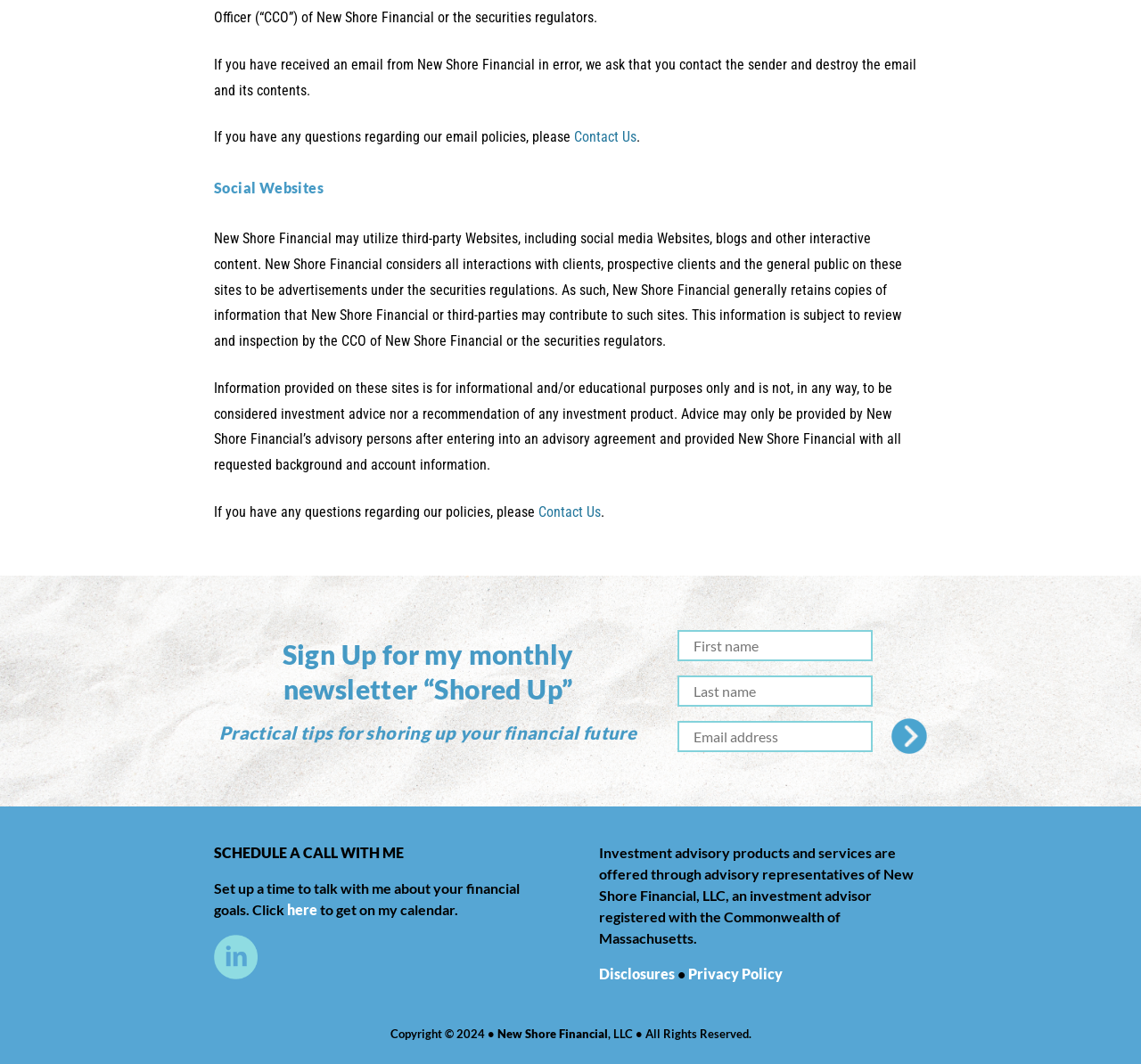Locate the bounding box coordinates of the element to click to perform the following action: 'Click here to get on my calendar'. The coordinates should be given as four float values between 0 and 1, in the form of [left, top, right, bottom].

[0.252, 0.847, 0.278, 0.863]